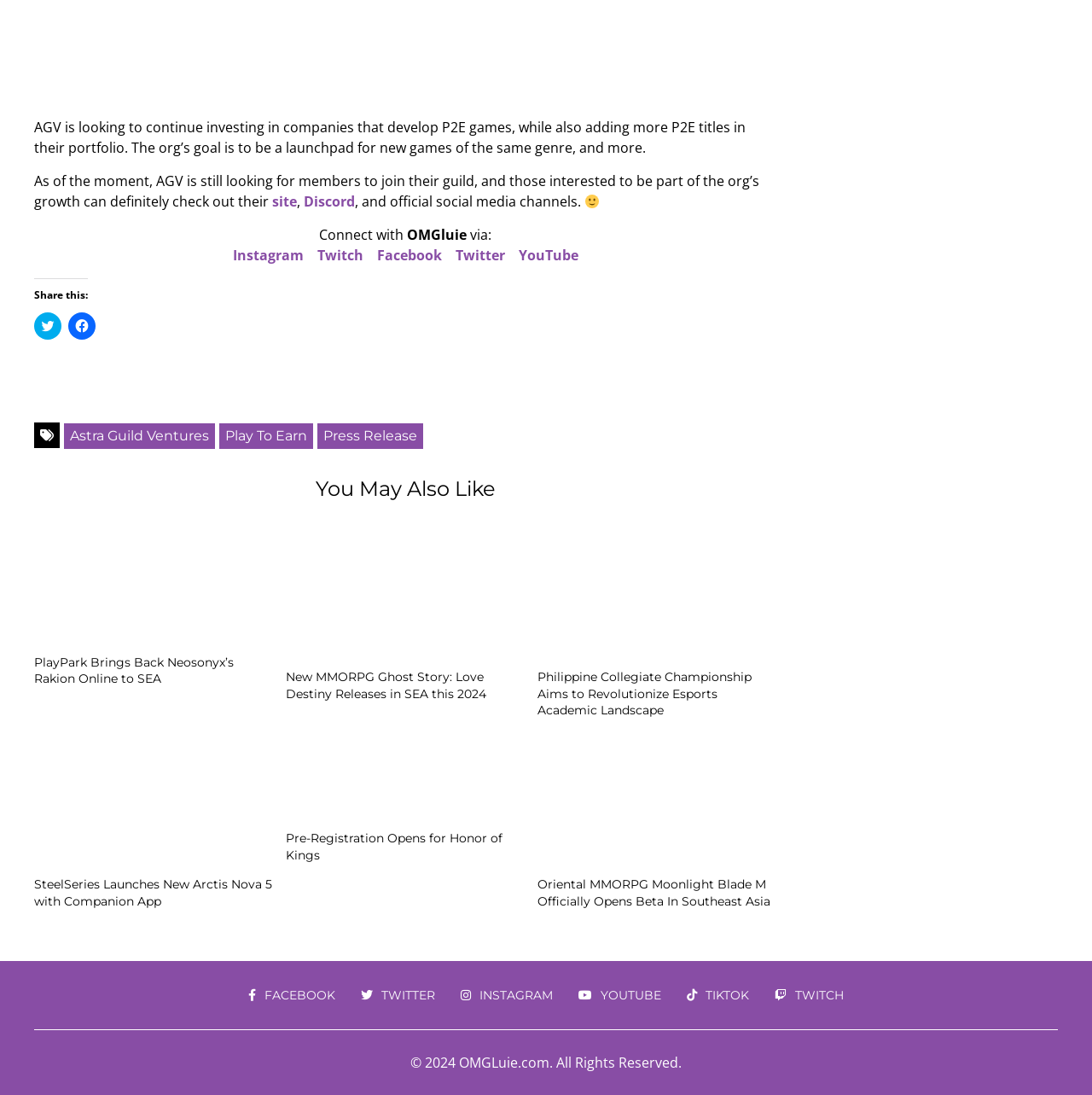Locate the bounding box coordinates of the clickable element to fulfill the following instruction: "Check out the Instagram page". Provide the coordinates as four float numbers between 0 and 1 in the format [left, top, right, bottom].

[0.213, 0.225, 0.278, 0.242]